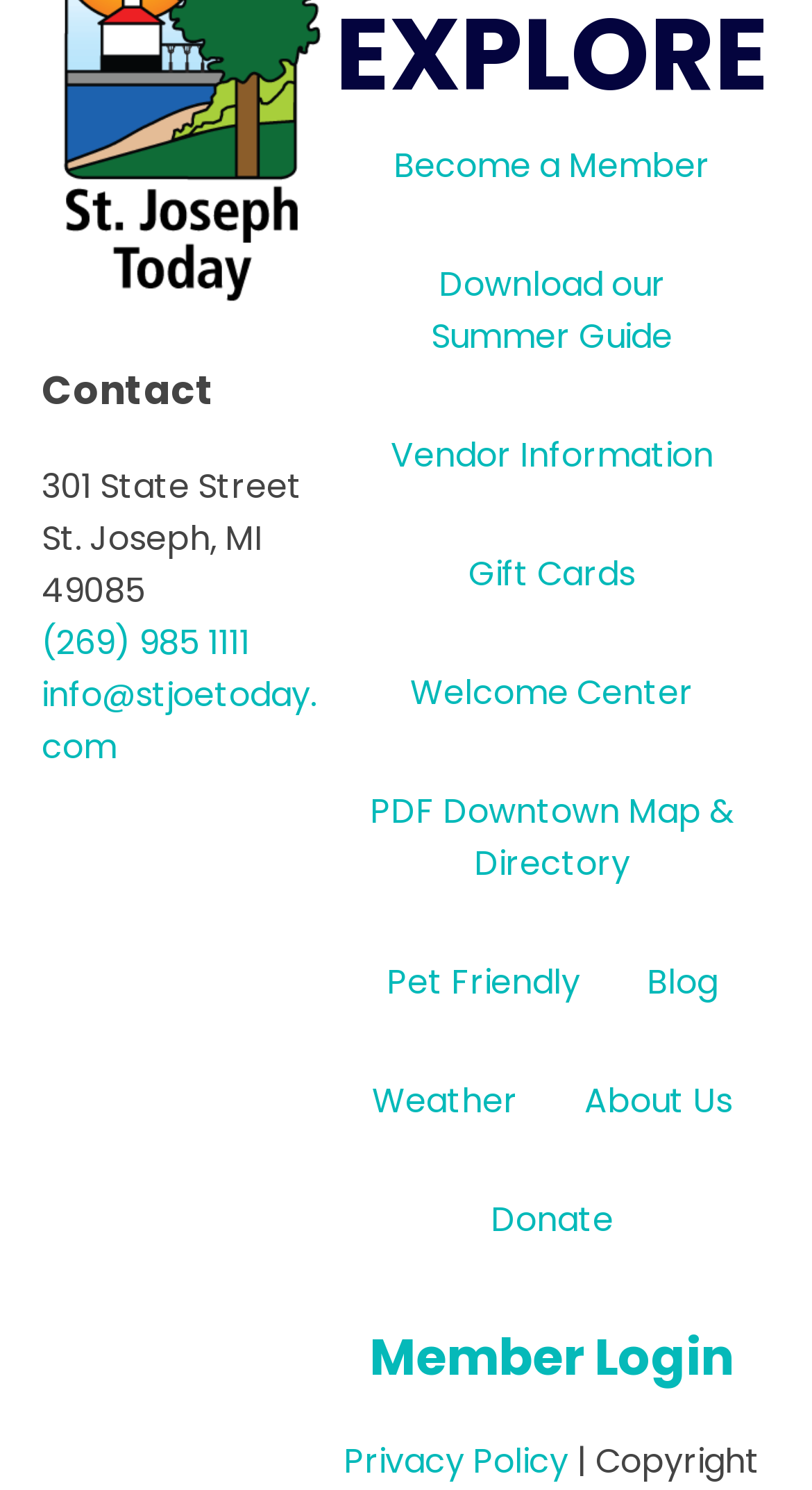Bounding box coordinates are specified in the format (top-left x, top-left y, bottom-right x, bottom-right y). All values are floating point numbers bounded between 0 and 1. Please provide the bounding box coordinate of the region this sentence describes: Download our Summer Guide

[0.41, 0.151, 0.949, 0.265]